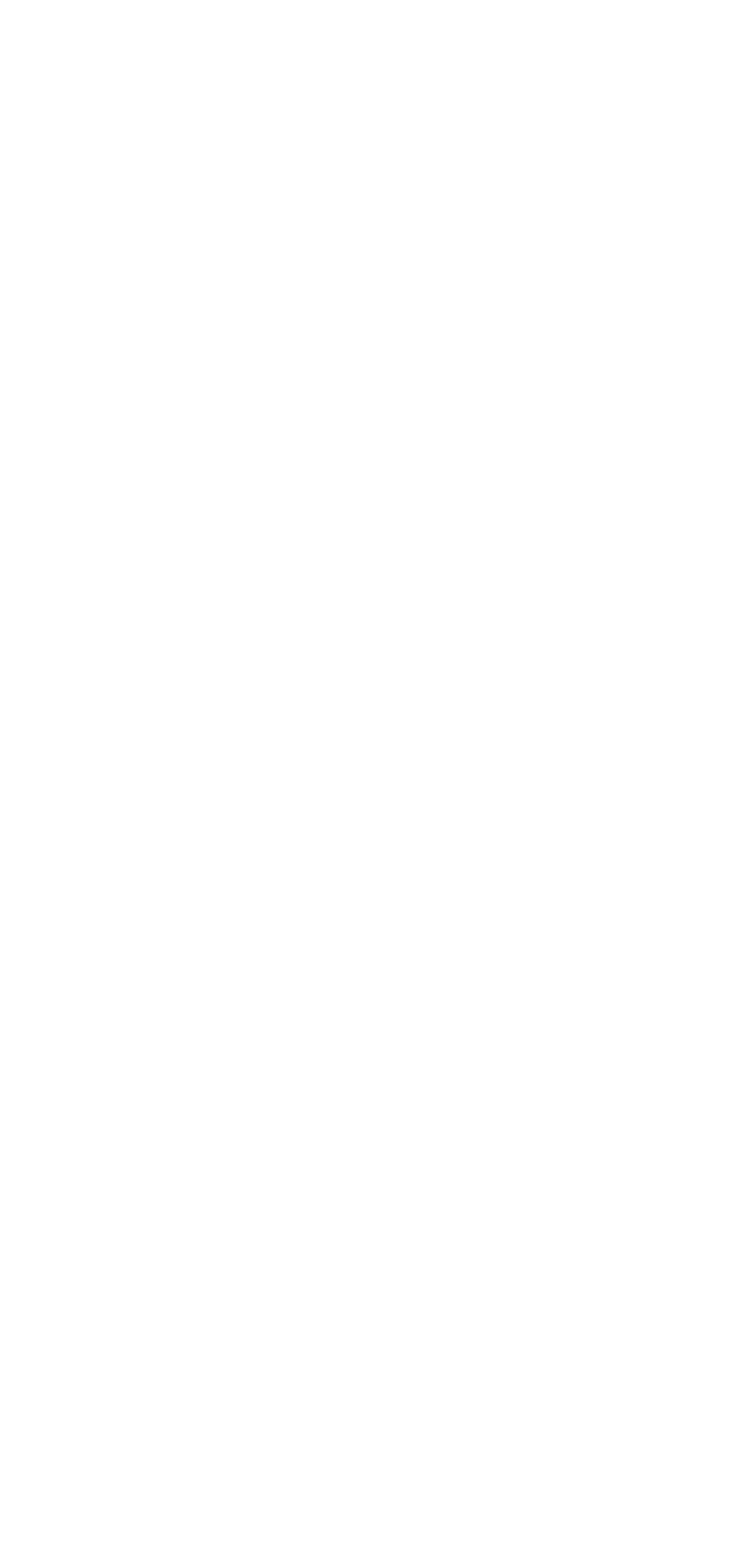Given the description "About Joseph Dillard", determine the bounding box of the corresponding UI element.

[0.181, 0.794, 0.478, 0.81]